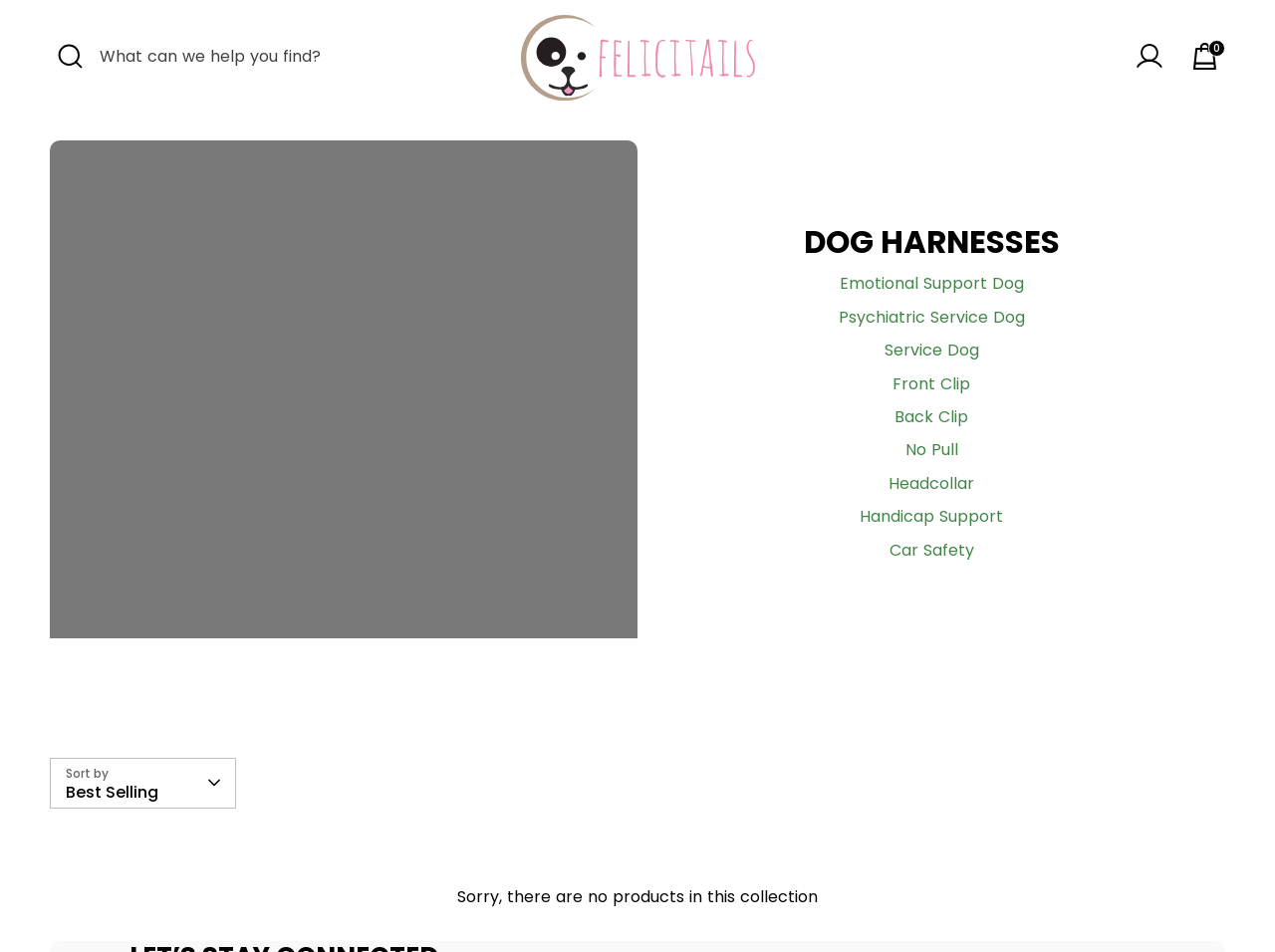Using the element description Psychiatric Service Dog, predict the bounding box coordinates for the UI element. Provide the coordinates in (top-left x, top-left y, bottom-right x, bottom-right y) format with values ranging from 0 to 1.

[0.657, 0.321, 0.804, 0.345]